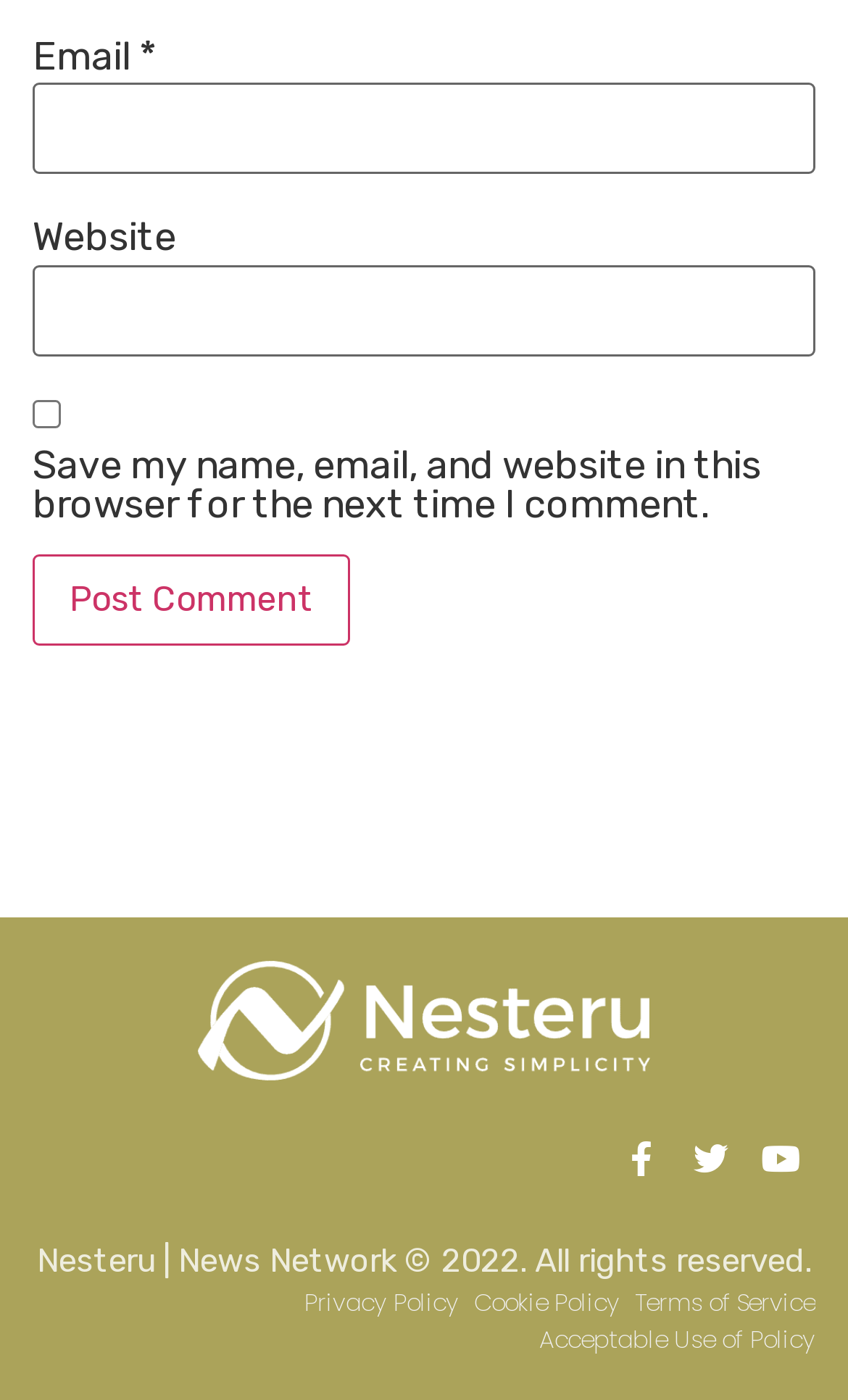Find the bounding box coordinates for the area that should be clicked to accomplish the instruction: "Save login information".

[0.038, 0.286, 0.072, 0.306]